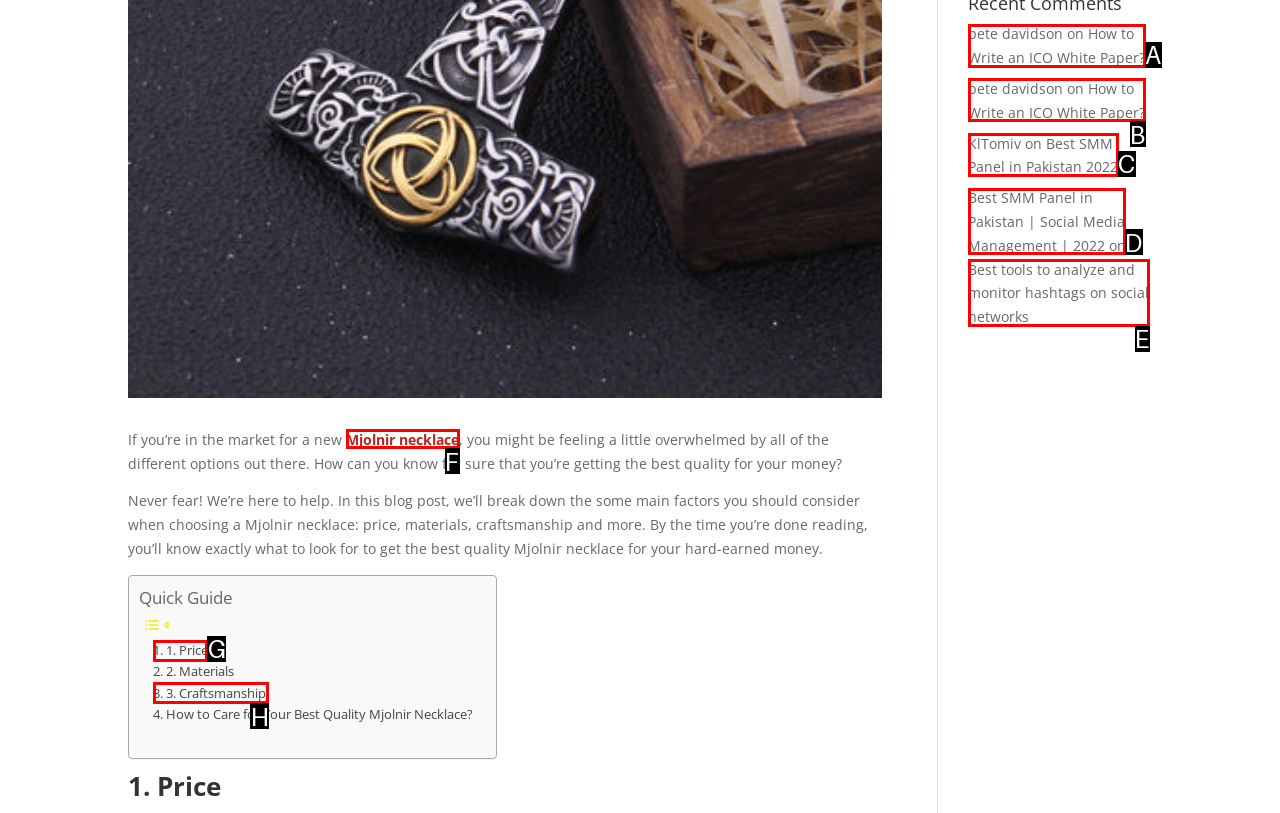Identify which HTML element matches the description: 3. Craftsmanship. Answer with the correct option's letter.

H